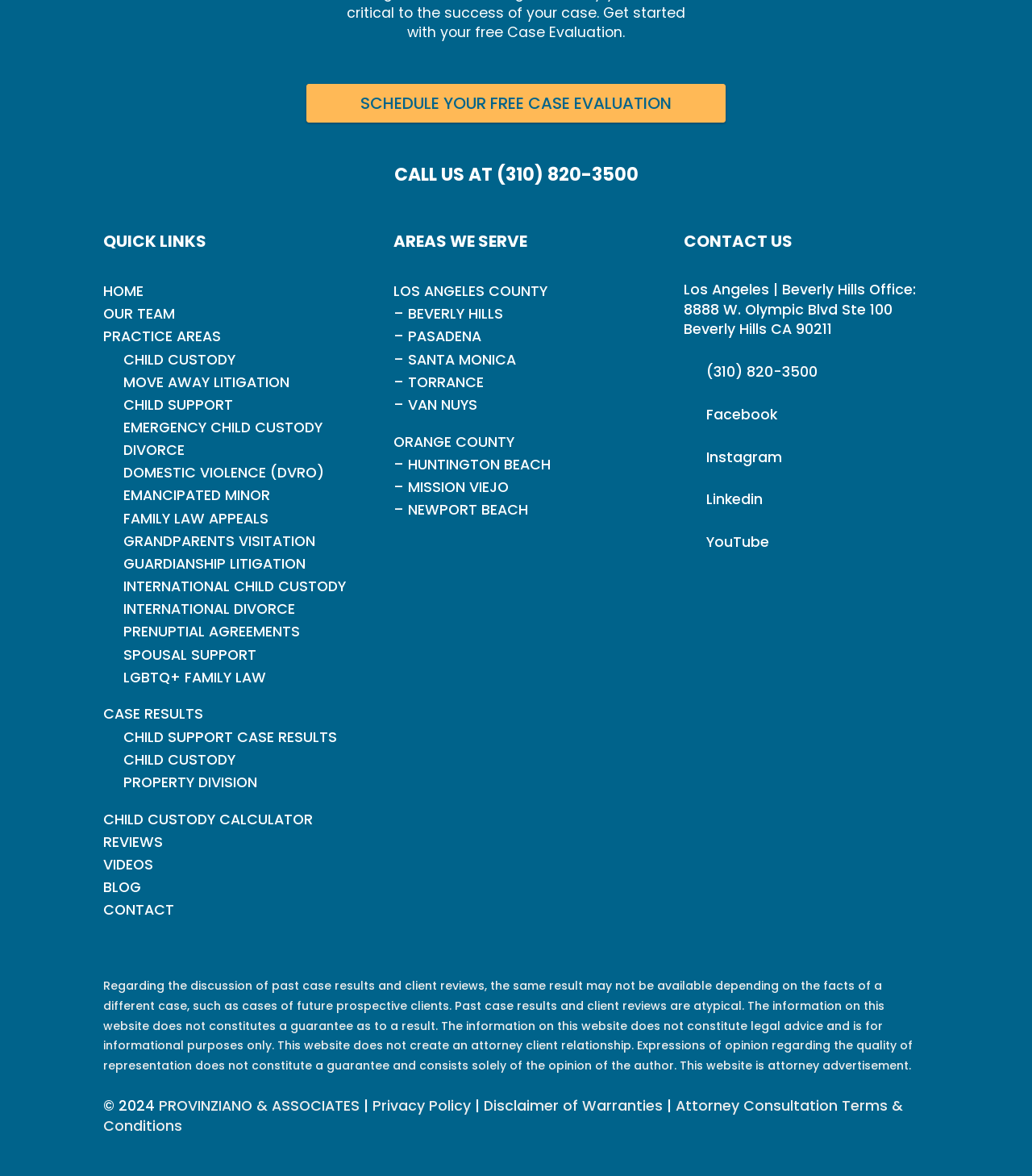What is the address of the Beverly Hills office?
Look at the webpage screenshot and answer the question with a detailed explanation.

The address of the Beverly Hills office can be found in the 'CONTACT US' section, where it is written in a smaller font size, along with the phone number and social media links.